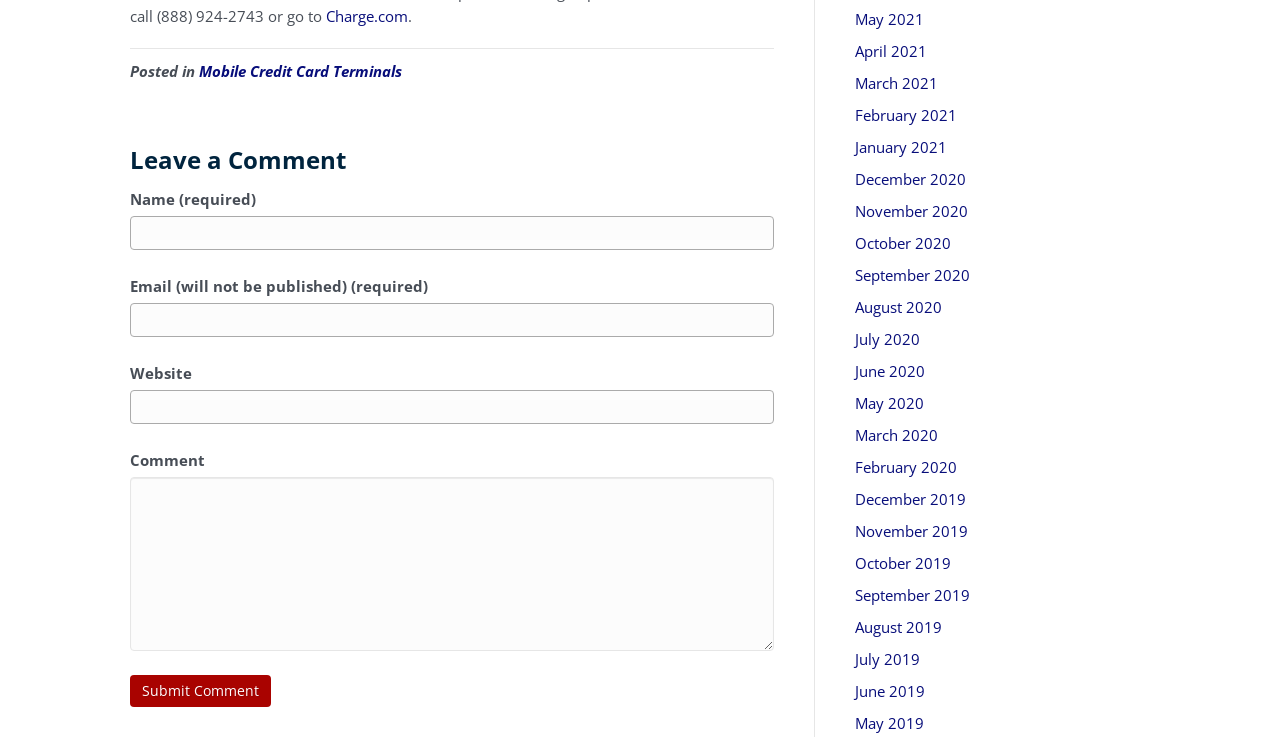Please locate the bounding box coordinates of the element that should be clicked to achieve the given instruction: "Enter your name in the required field".

[0.102, 0.292, 0.605, 0.338]